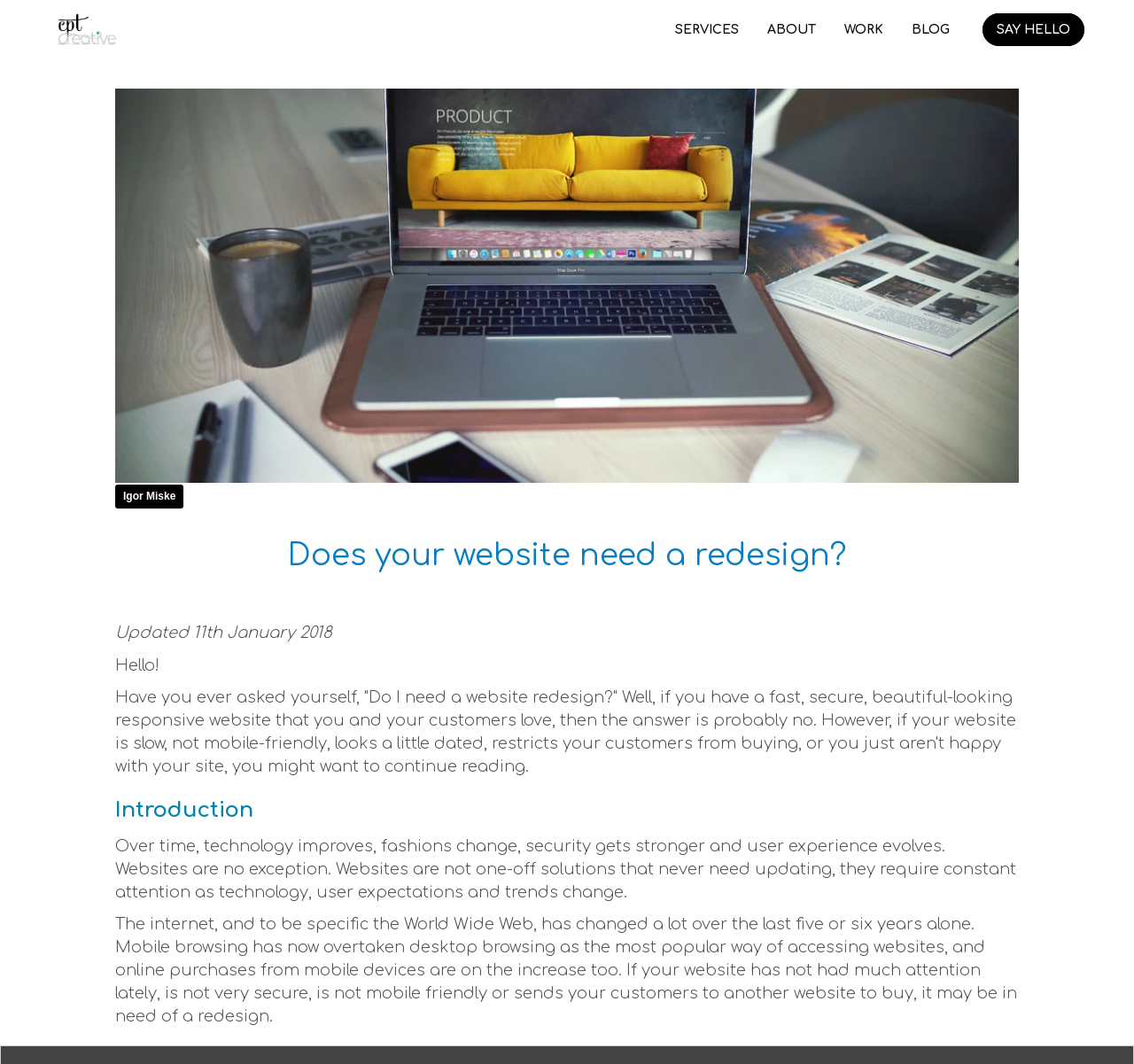Please use the details from the image to answer the following question comprehensively:
What is the topic of the webpage?

The webpage is about determining whether a website needs a redesign, as indicated by the heading 'Does your website need a redesign?' and the content discussing the importance of updating a website to keep up with technology and user expectations.